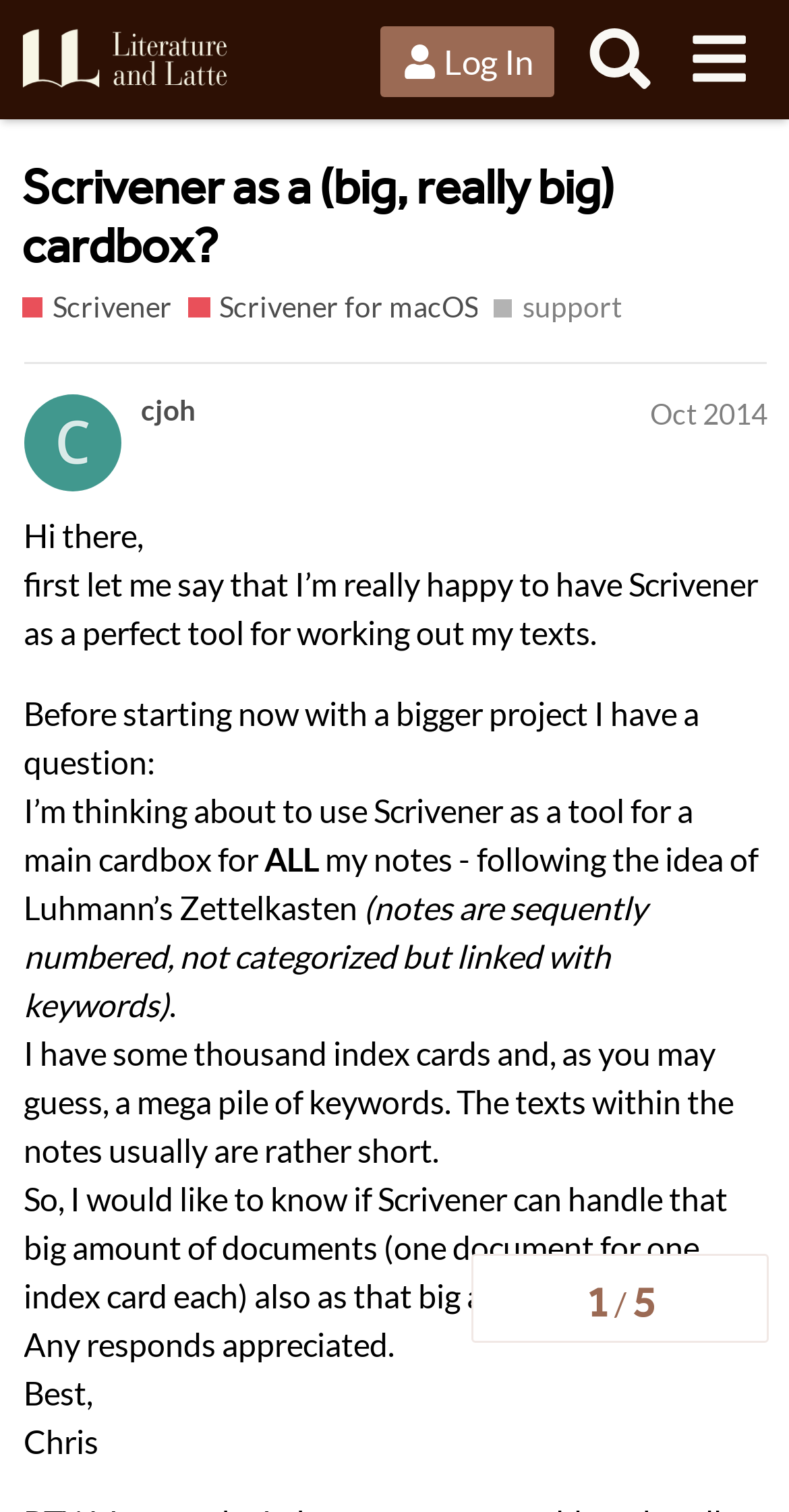How many index cards does the author have?
Please answer the question with a detailed response using the information from the screenshot.

The author mentions that they have some thousand index cards, which they want to handle using Scrivener.